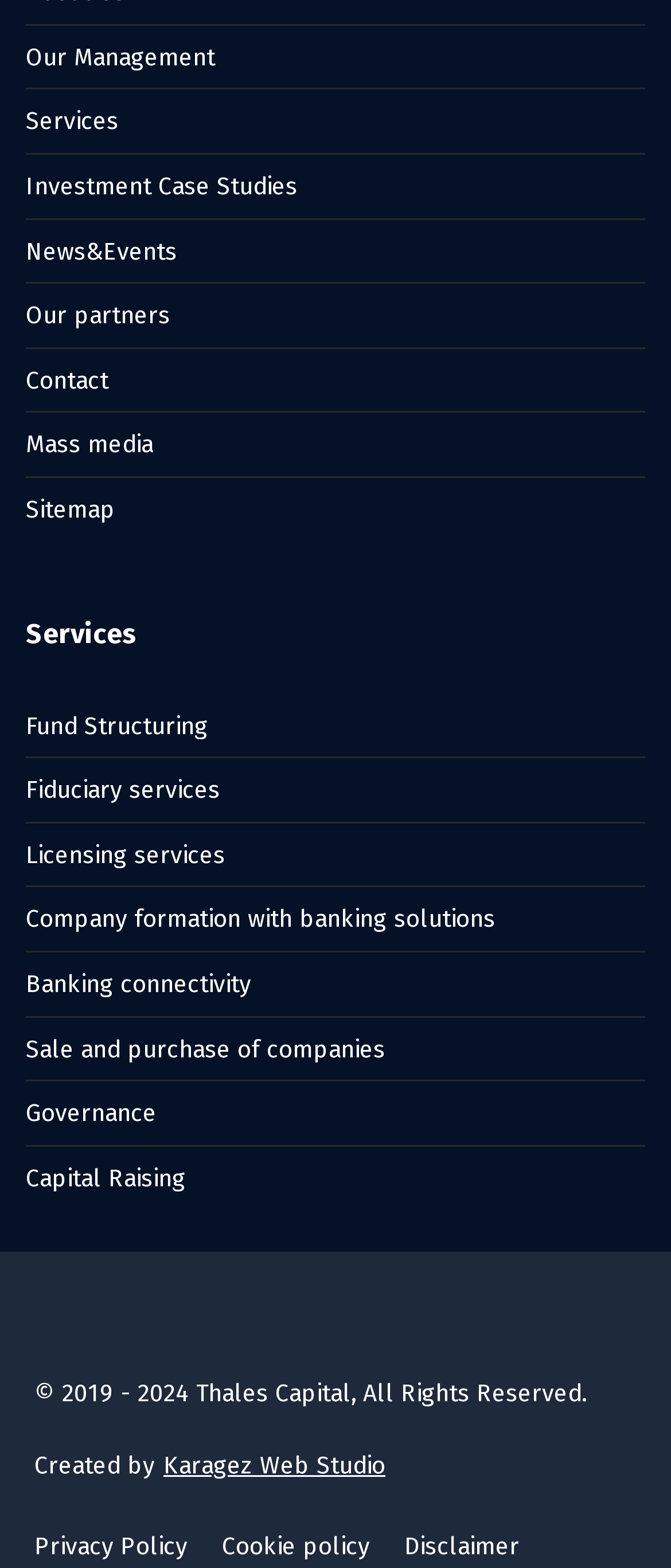Could you highlight the region that needs to be clicked to execute the instruction: "View Services"?

[0.038, 0.068, 0.177, 0.087]